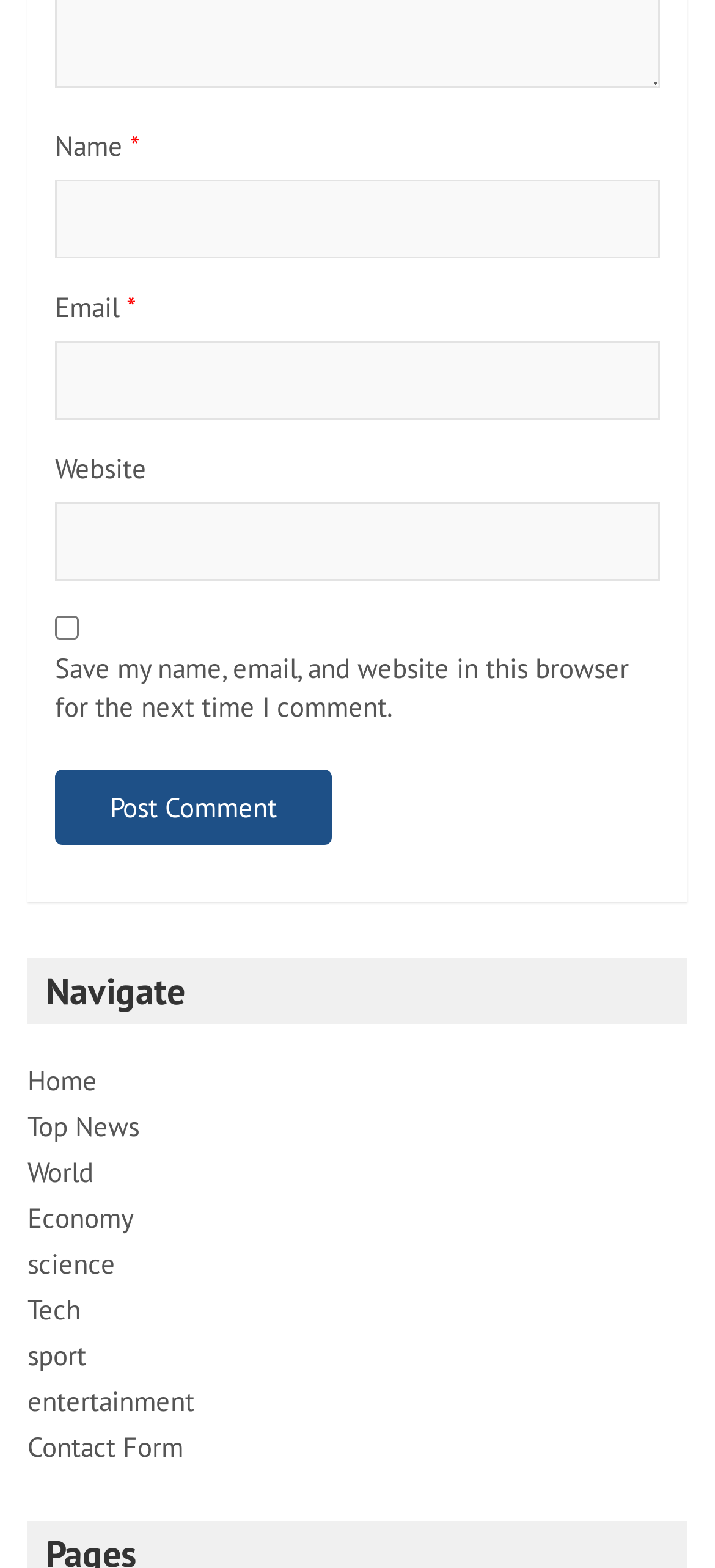Point out the bounding box coordinates of the section to click in order to follow this instruction: "Enter your name".

[0.077, 0.114, 0.923, 0.165]